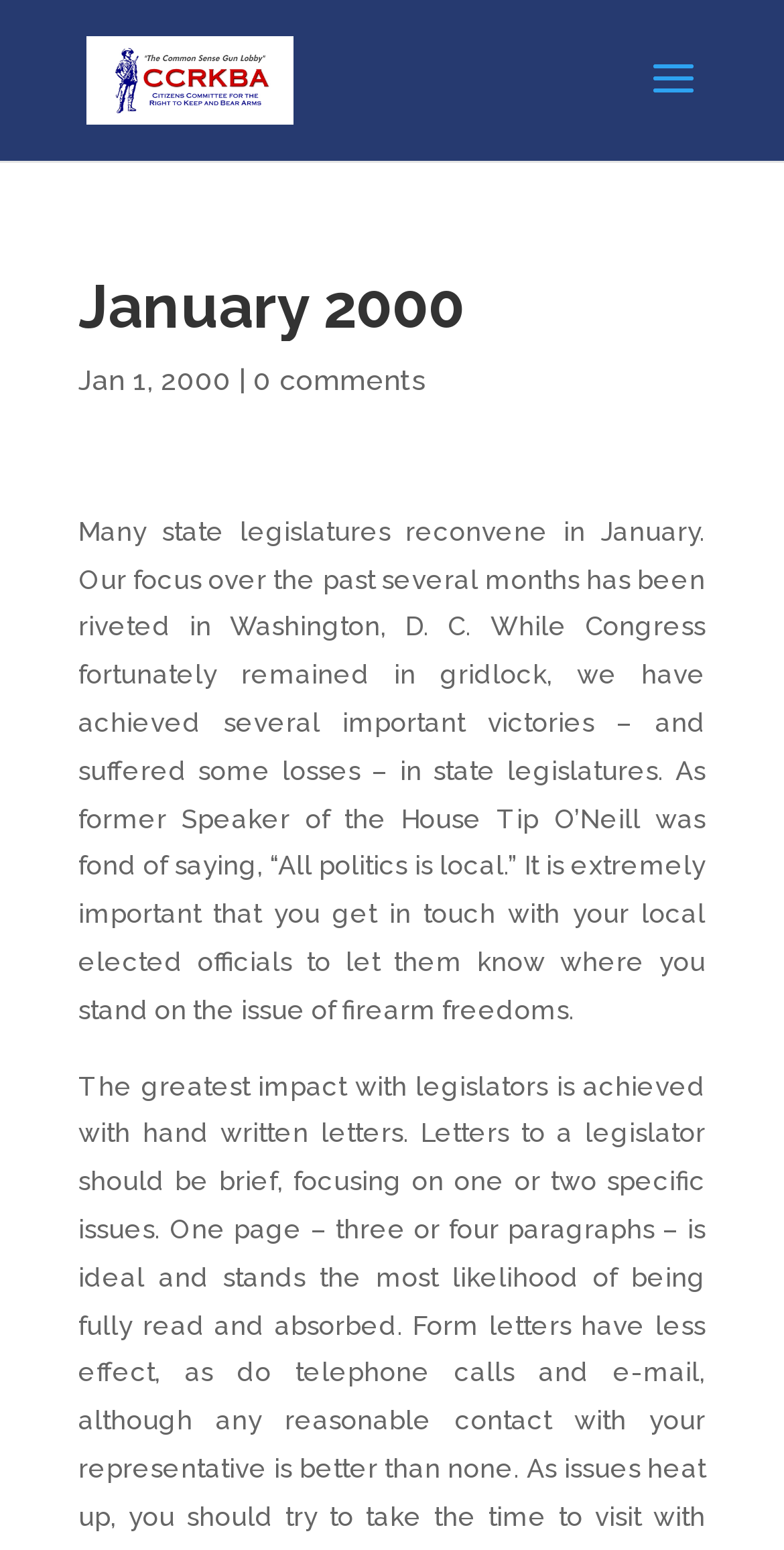Provide an in-depth caption for the elements present on the webpage.

The webpage is titled "January 2000 | Citizens Committee For The Right To Keep And Bear Arms" and features a prominent link to the organization's name at the top left corner. Below the title, there is a heading "January 2000" that spans across the top of the page. 

To the right of the heading, there is a date "Jan 1, 2000" followed by a vertical line and a link "0 comments". 

The main content of the page is a paragraph of text that starts below the date and spans across the page. The text discusses the importance of state legislatures and the need for individuals to contact their local elected officials to express their stance on firearm freedoms. The text also mentions the organization's achievements and losses in state legislatures. 

At the top left corner, there is an image of the organization's logo, which is also a link to the organization's name.